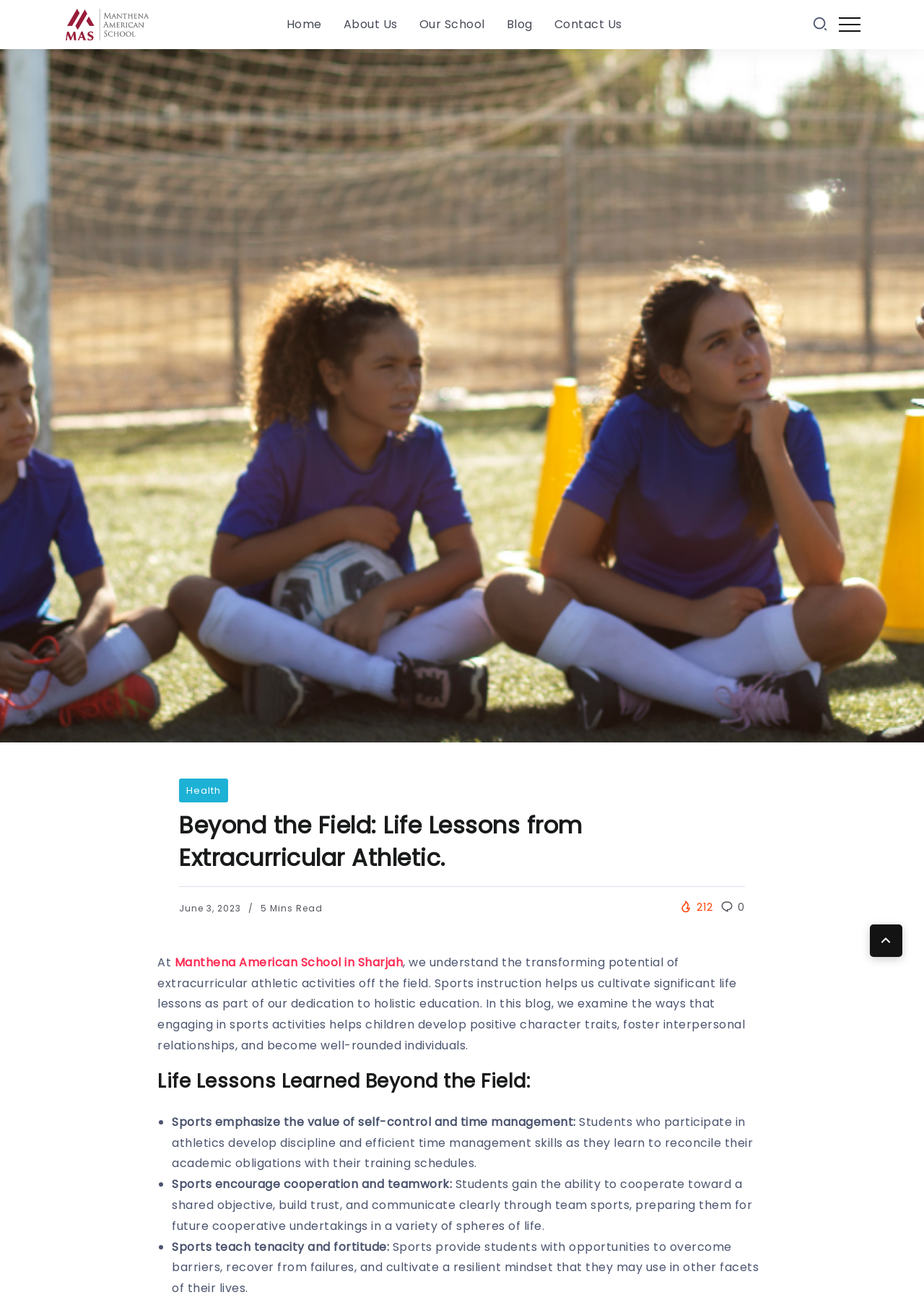How many life lessons are discussed in the blog post?
Can you offer a detailed and complete answer to this question?

I found the answer by looking at the list of life lessons discussed in the blog post, which includes 'Sports emphasize the value of self-control and time management:', 'Sports encourage cooperation and teamwork:', and 'Sports teach tenacity and fortitude:', indicating that there are three life lessons discussed.